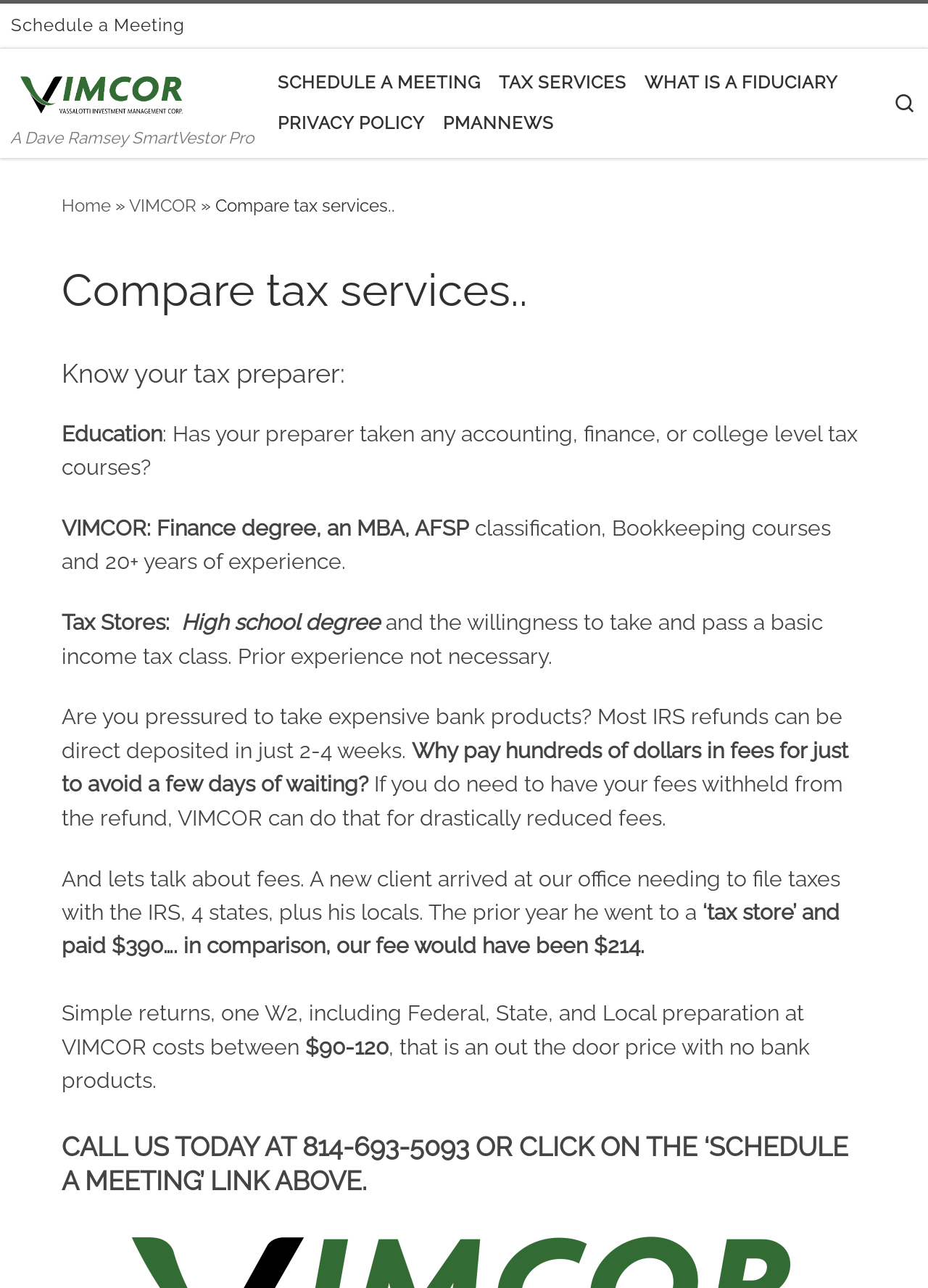Based on what you see in the screenshot, provide a thorough answer to this question: What is the cost of simple returns at VIMCOR?

According to the webpage, the cost of simple returns, including Federal, State, and Local preparation at VIMCOR, is between $90-120, which is an out-the-door price with no bank products.